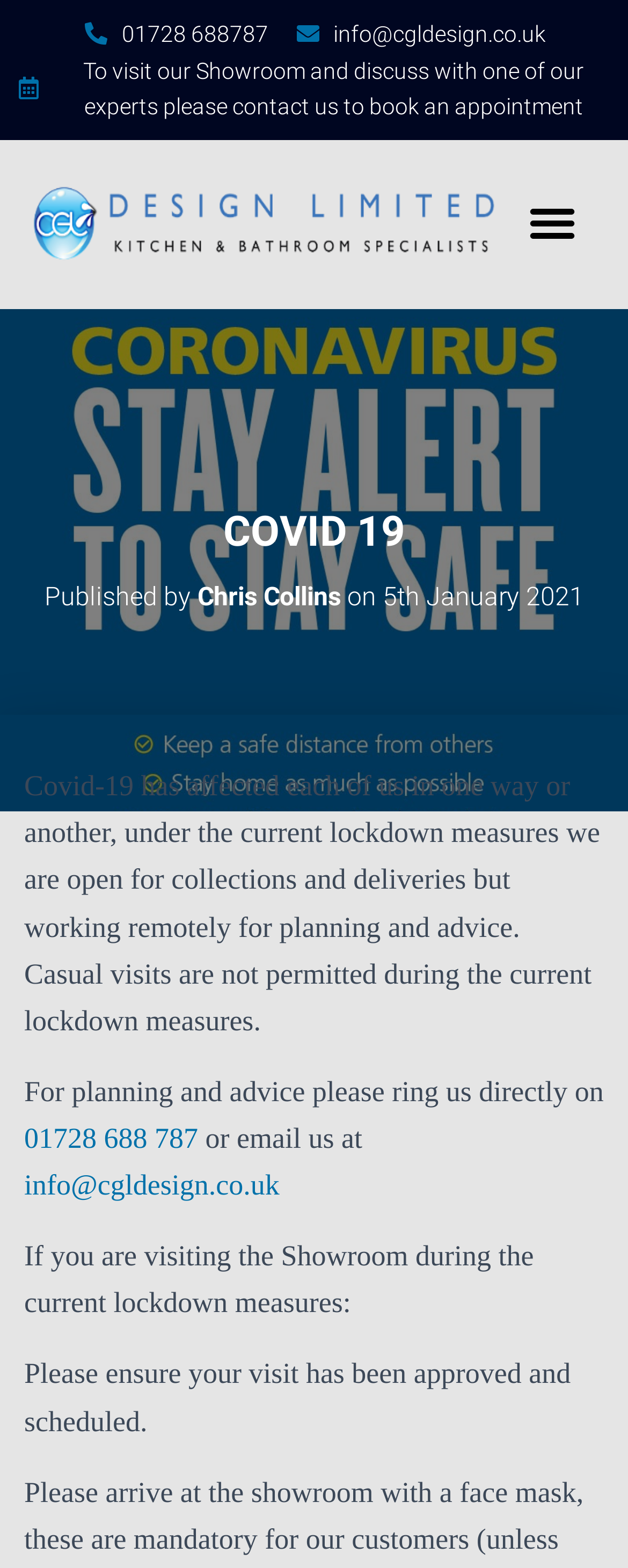Answer the question using only one word or a concise phrase: What is the company name?

CGL Design Ltd